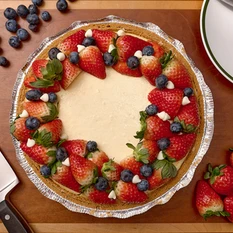Offer an in-depth caption of the image, mentioning all notable aspects.

This image showcases a beautifully arranged dessert, featuring a creamy cheesecake garnished with fresh strawberries and blueberries. The cheesecake, set in a silver pie dish, highlights a smooth, pale filling surrounded by a vibrant border of red strawberries and plump blueberries. Notably, a few dollops of whipped cream accent the arrangement, adding a touch of elegance. The cheesecake sits atop a wooden cutting board, with a slice already cut and placed nearby, along with a metal knife ready for further servings. Scattered around the composition are additional blueberries, reinforcing the freshness of the ingredients. In the background, there's a white plate that complements the overall inviting presentation of this delectable treat, ideal for a summer gathering or celebration.